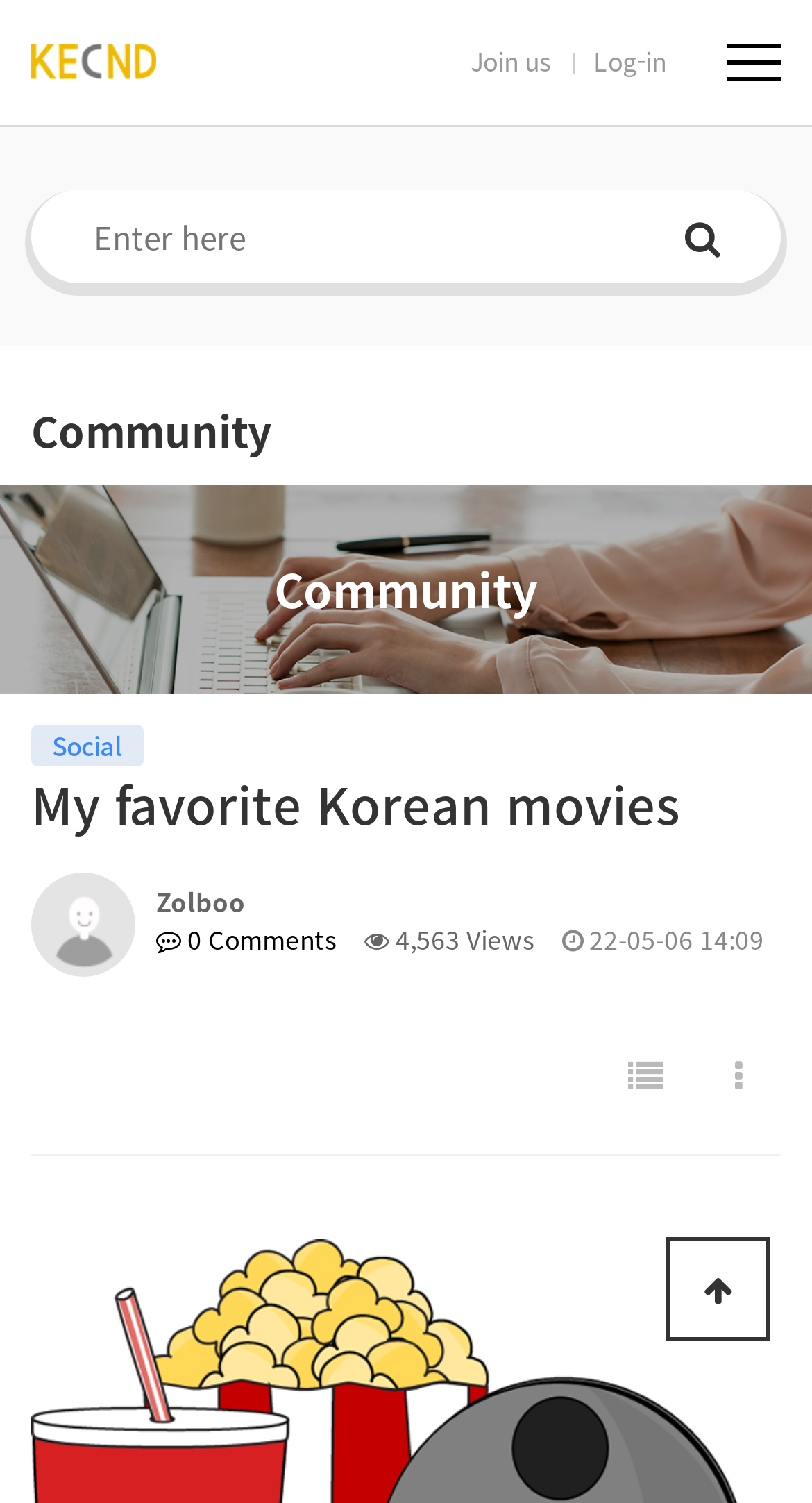Provide a brief response to the question below using one word or phrase:
Is there a button to go to the top of the page?

Yes